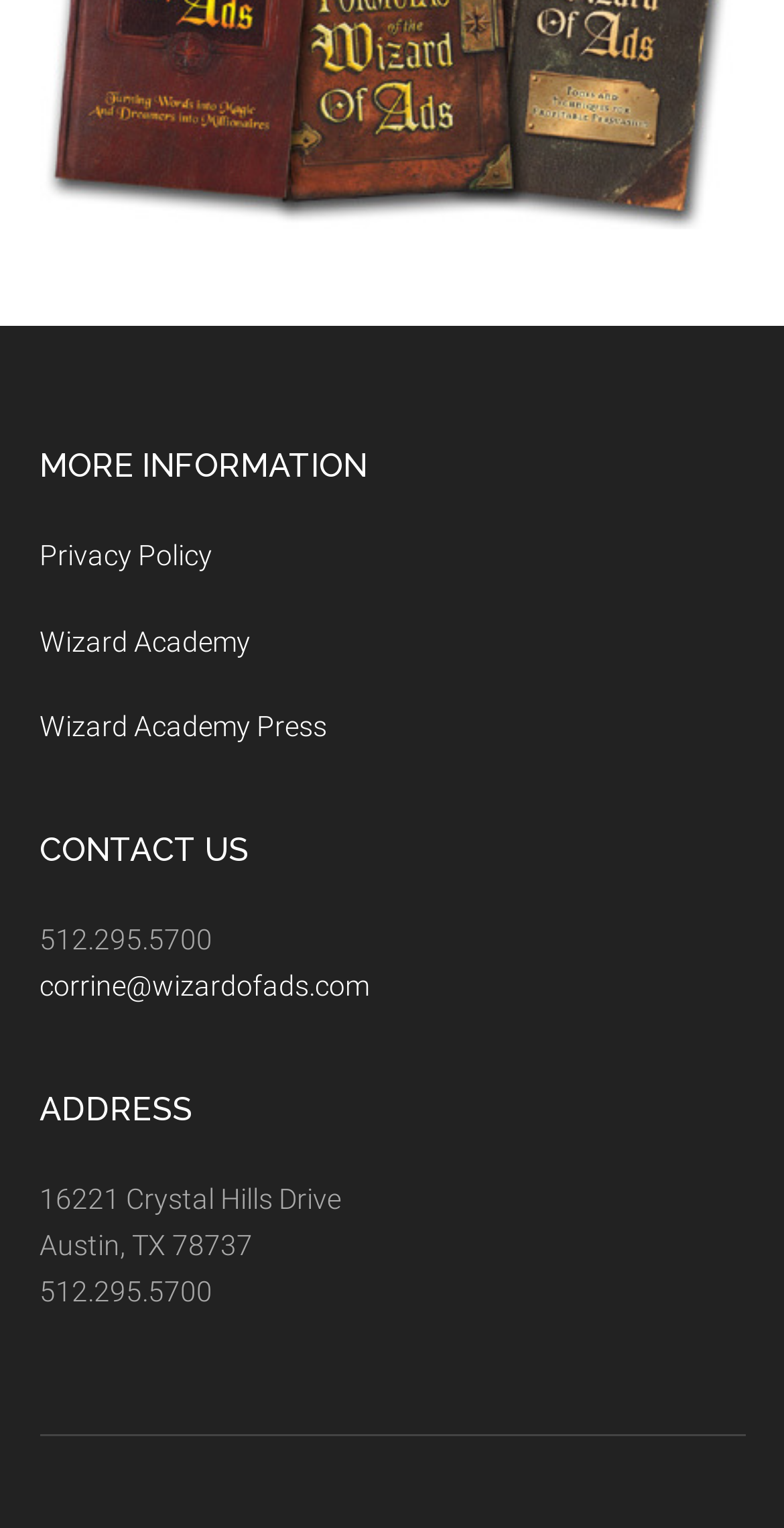Extract the bounding box coordinates for the described element: "Wizard Academy Press". The coordinates should be represented as four float numbers between 0 and 1: [left, top, right, bottom].

[0.05, 0.465, 0.417, 0.486]